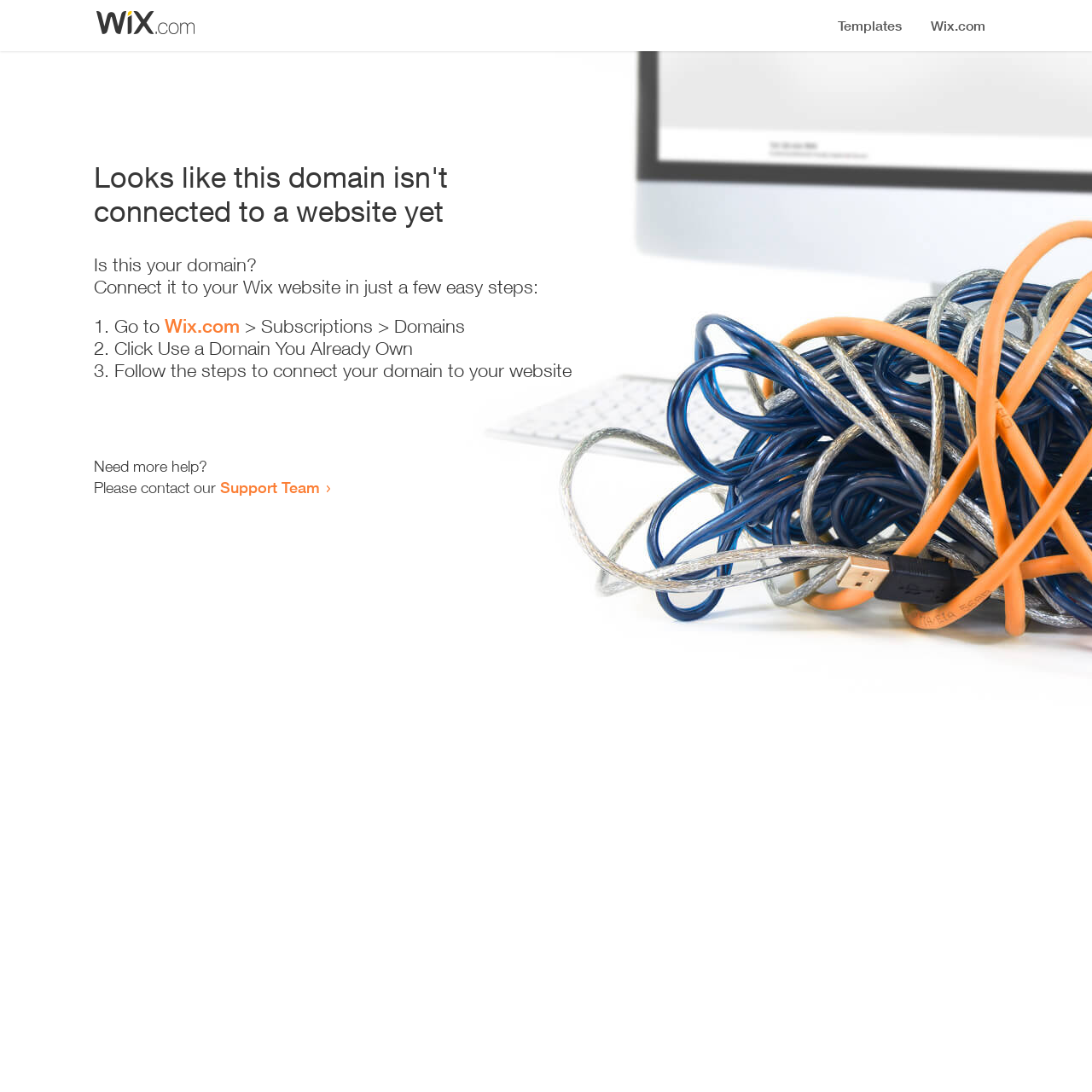Generate the main heading text from the webpage.

Looks like this domain isn't
connected to a website yet